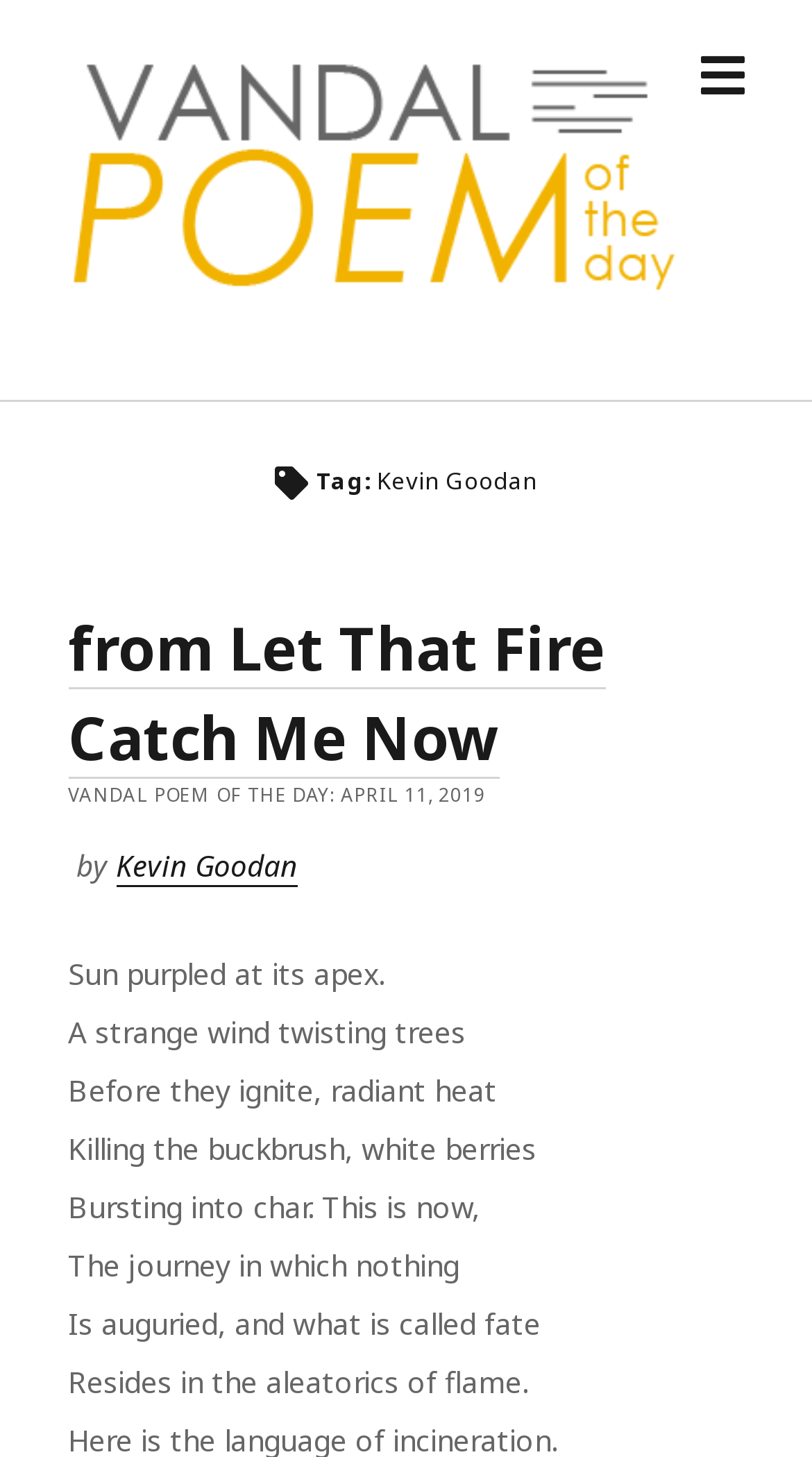Show the bounding box coordinates for the HTML element as described: "Vandal Poem of the Day".

[0.083, 0.207, 0.833, 0.238]